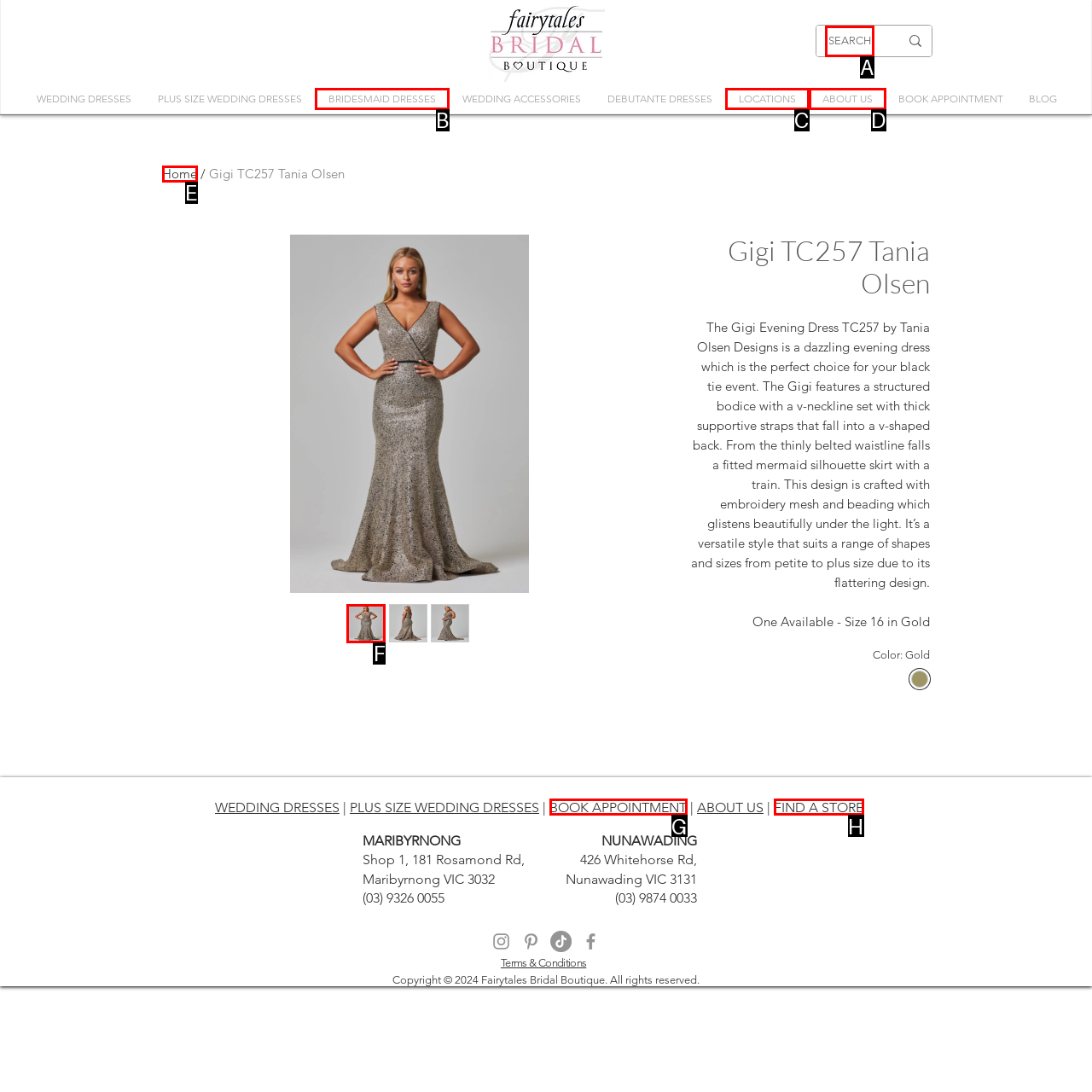Choose the option that aligns with the description: aria-label="SEARCH" name="q" placeholder="SEARCH"
Respond with the letter of the chosen option directly.

A